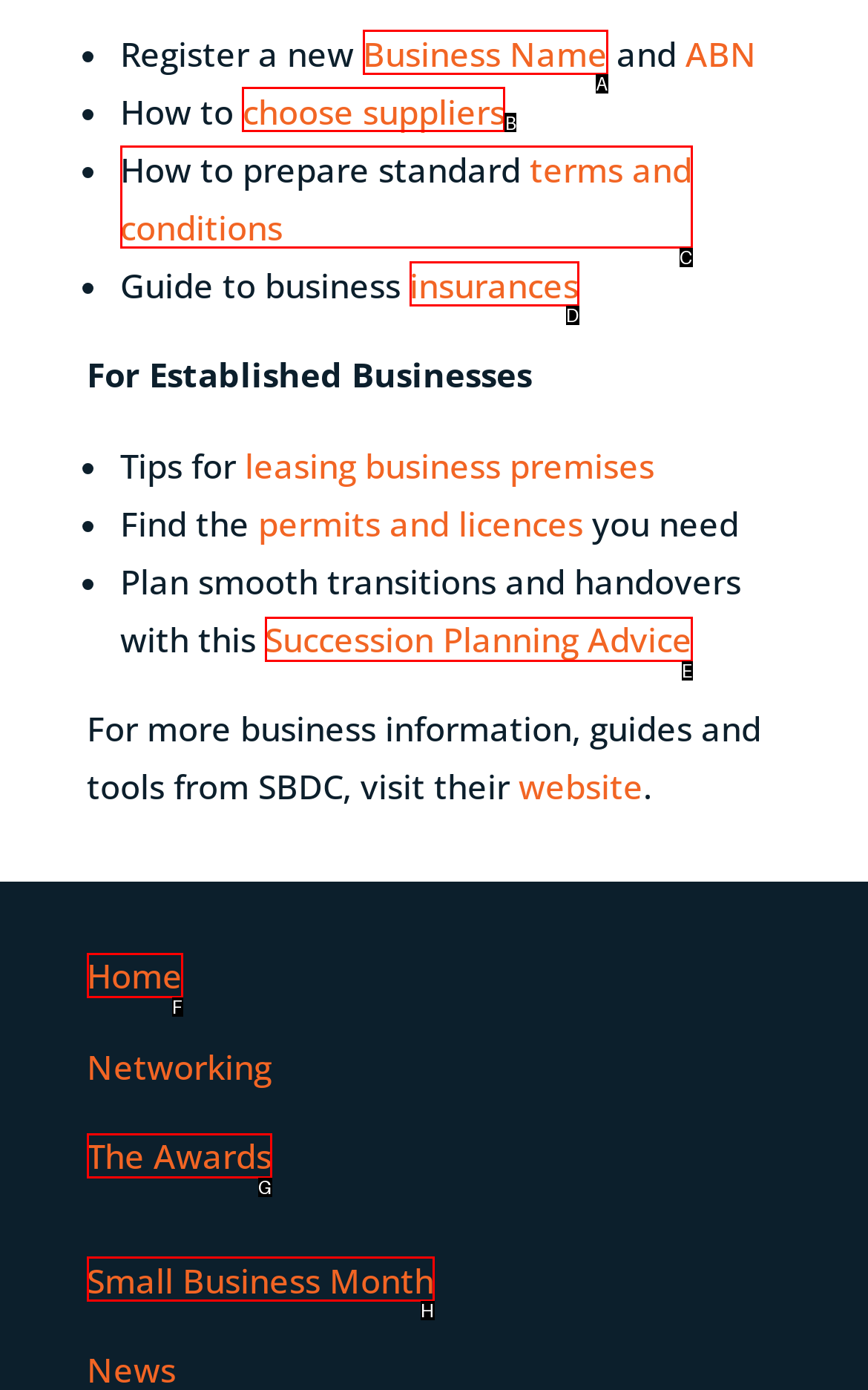Select the correct UI element to complete the task: Learn how to choose suppliers
Please provide the letter of the chosen option.

B